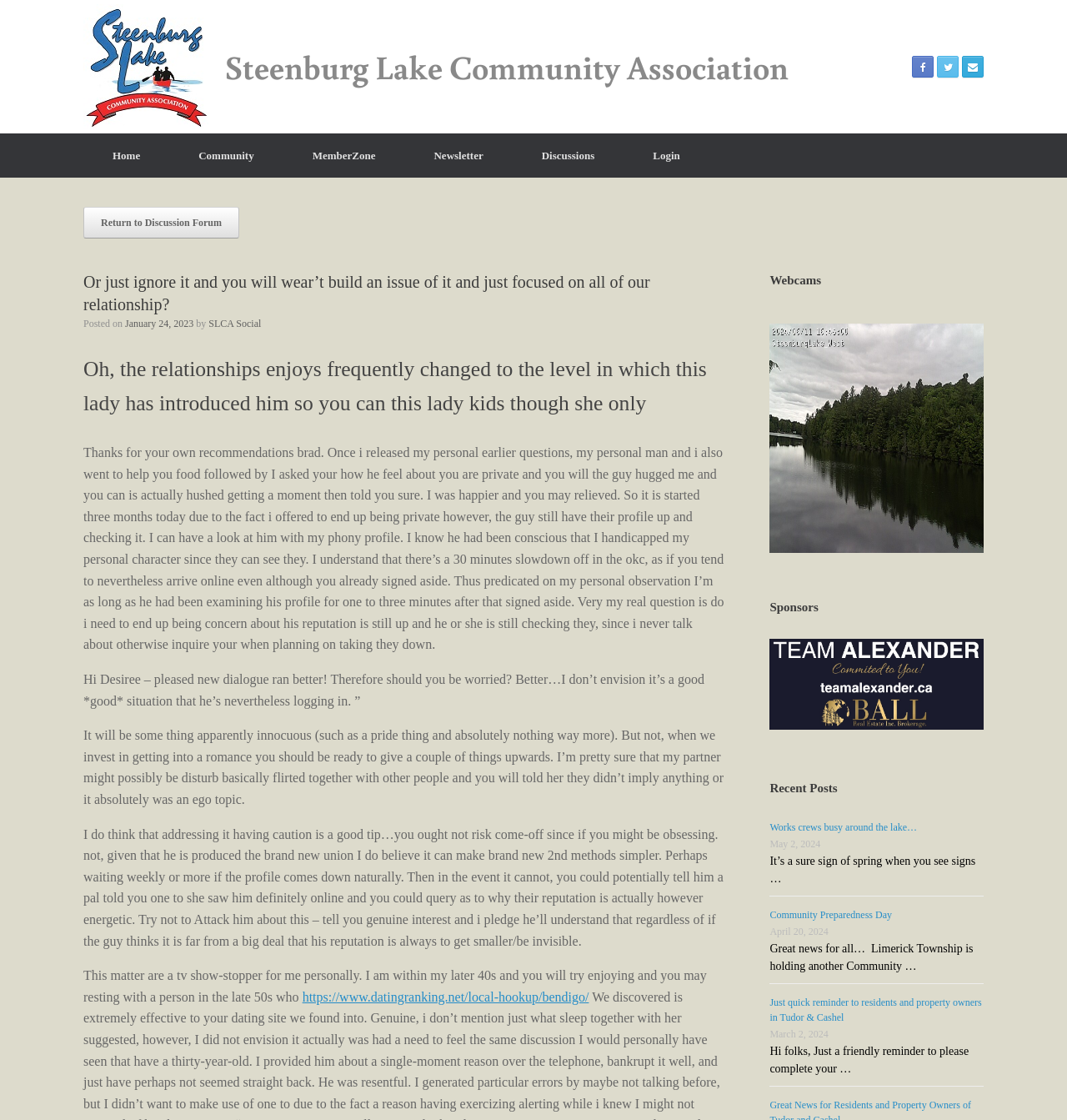Provide a brief response using a word or short phrase to this question:
What type of content is listed in the 'Recent Posts' section?

News articles